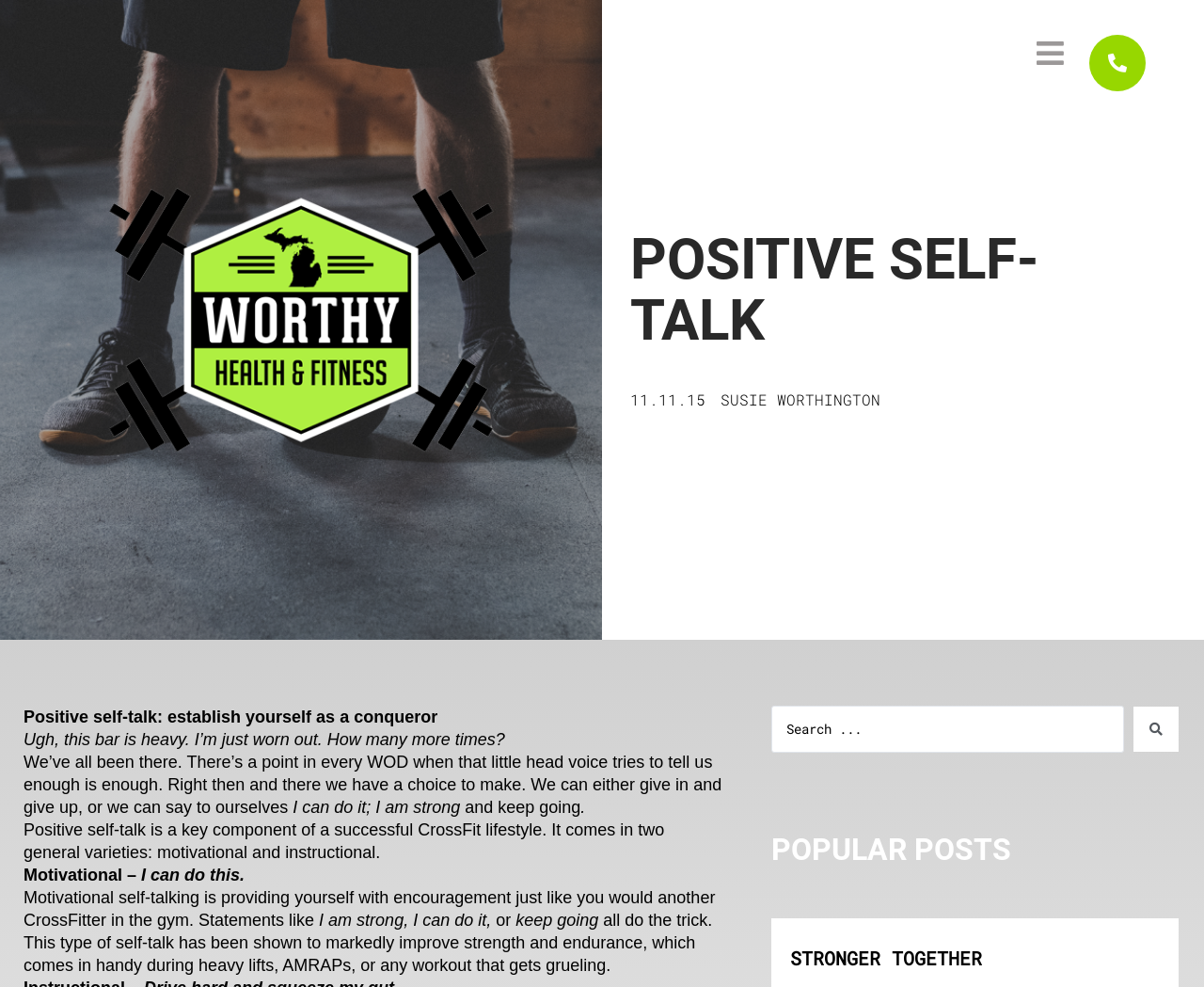Using the format (top-left x, top-left y, bottom-right x, bottom-right y), provide the bounding box coordinates for the described UI element. All values should be floating point numbers between 0 and 1: alt="Worthy Health & Fitness Logo"

[0.062, 0.095, 0.438, 0.553]